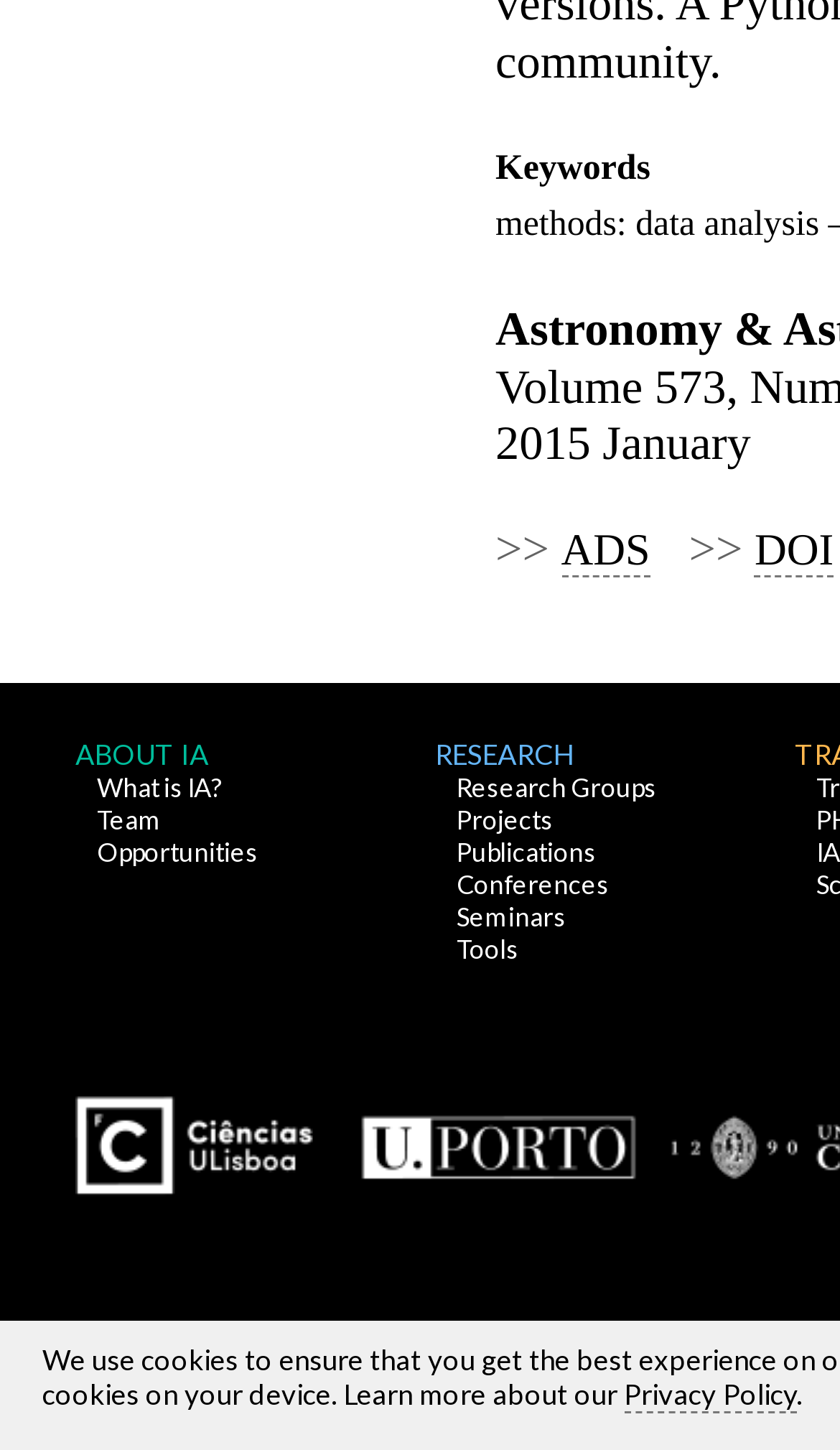Specify the bounding box coordinates of the area to click in order to execute this command: 'View 'Research Groups''. The coordinates should consist of four float numbers ranging from 0 to 1, and should be formatted as [left, top, right, bottom].

[0.544, 0.532, 0.782, 0.555]